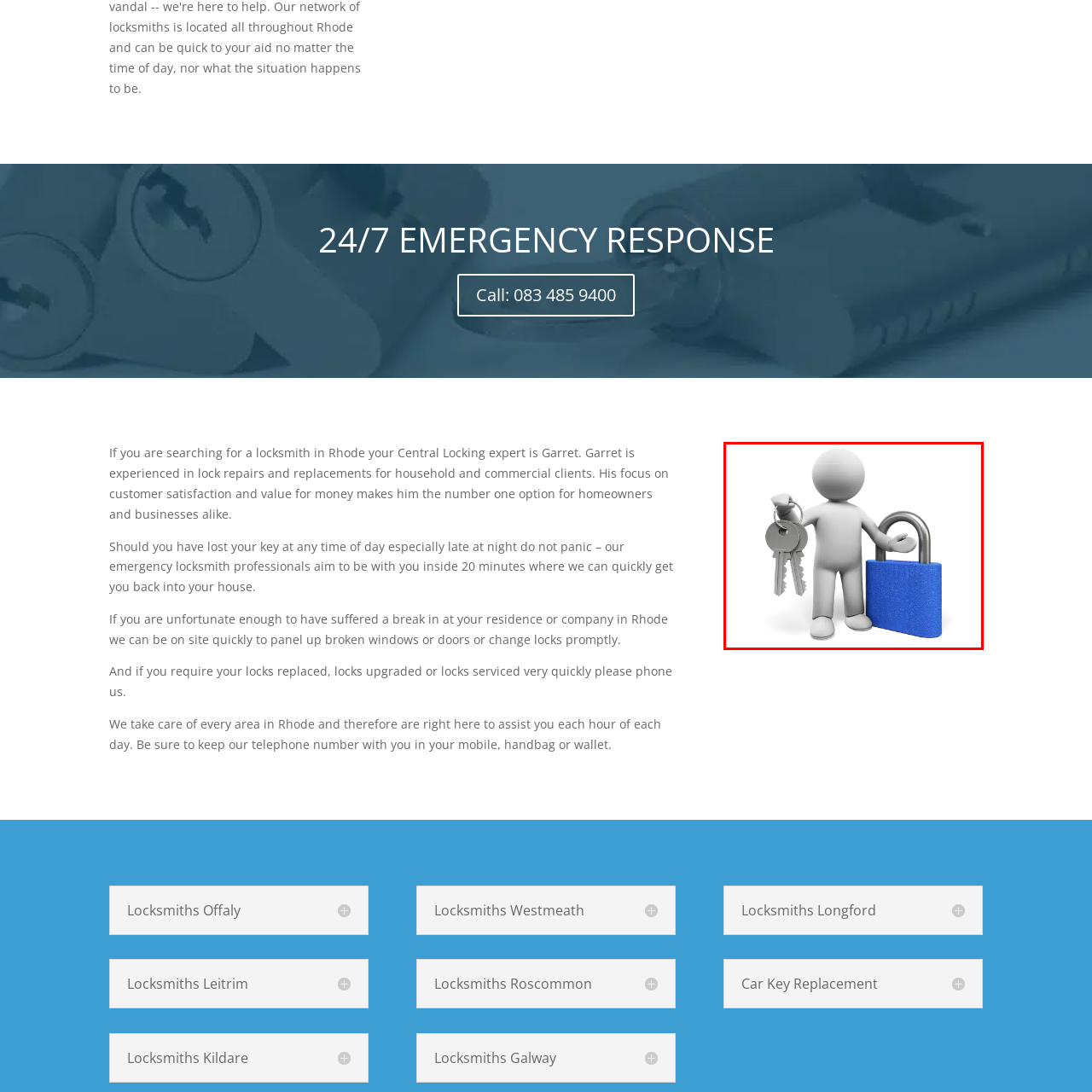Detail the scene within the red-bordered box in the image, including all relevant features and actions.

The image features a stylized, three-dimensional figure standing beside a blue padlock. The figure holds a set of keys in one hand, symbolizing locksmith services and access control. This visual representation underscores the role of locksmiths in providing security solutions, whether for homes or businesses. The blue padlock further emphasizes safety and protection, echoing the themes of reliability and emergency response highlighted in the accompanying text. This image aligns with the services offered by local locksmith professionals, emphasizing quick and efficient assistance in emergencies, such as lockouts or break-ins.